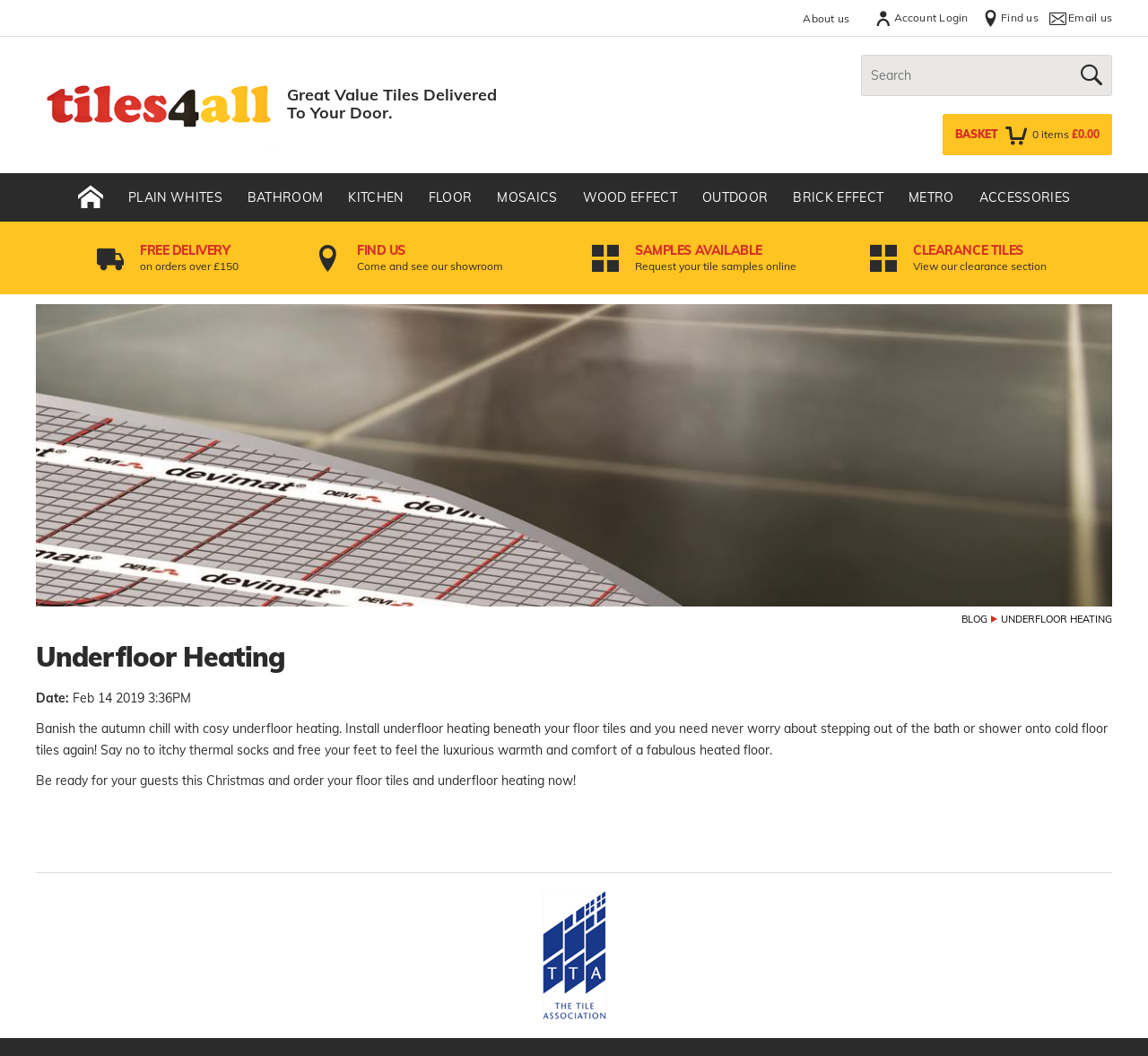Find the bounding box coordinates of the element I should click to carry out the following instruction: "Read about underfloor heating".

[0.031, 0.607, 0.969, 0.637]